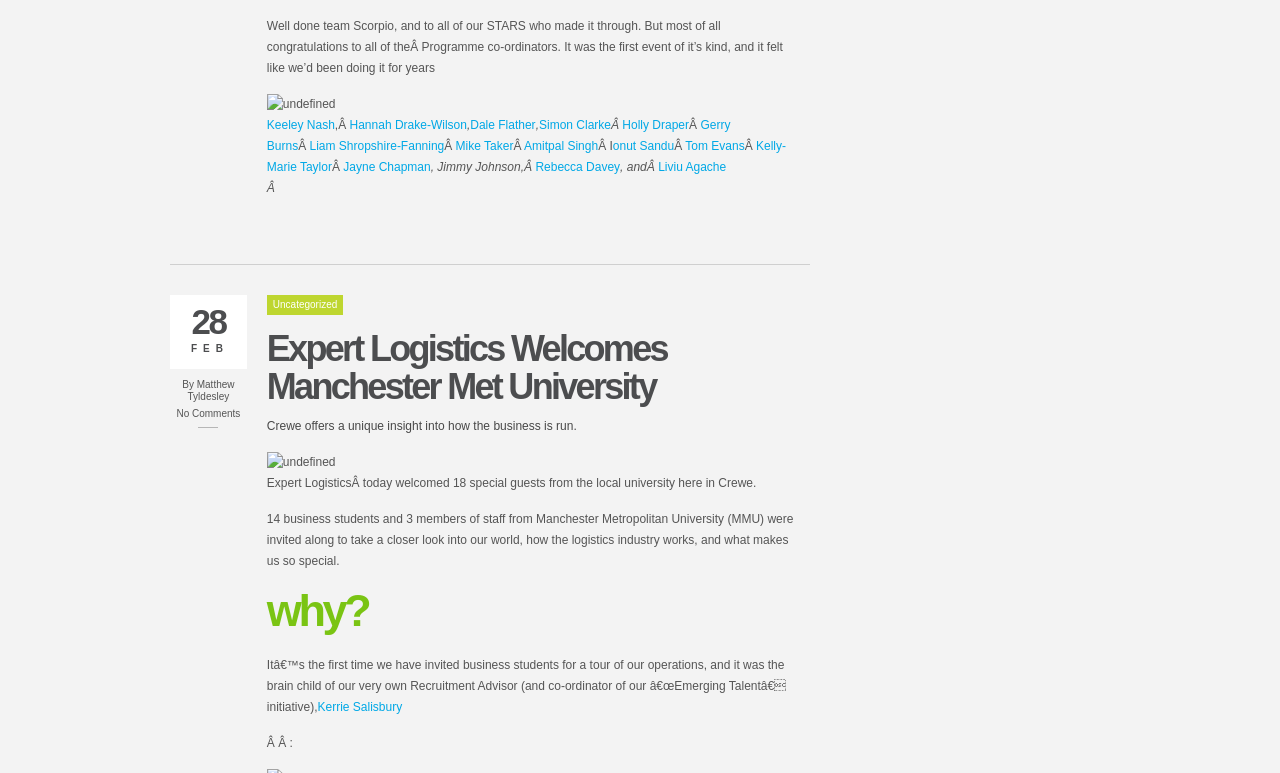How many business students were invited to the tour?
Please answer the question with as much detail as possible using the screenshot.

The number of business students is mentioned in the text '14 business students and 3 members of staff from Manchester Metropolitan University (MMU) were invited along to take a closer look into our world...' which is located in the middle of the webpage, with a bounding box coordinate of [0.208, 0.662, 0.62, 0.735].